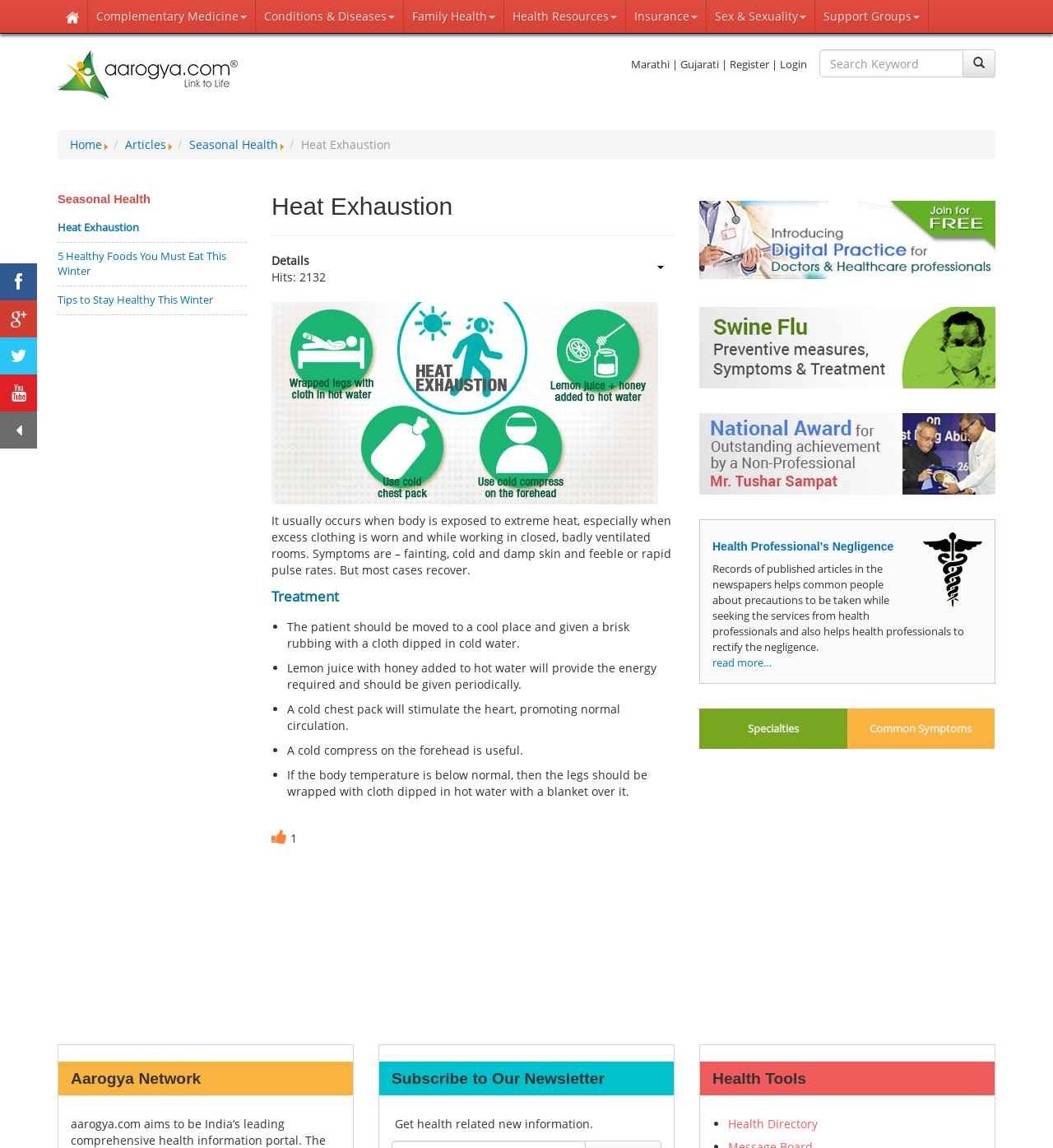Please find the bounding box coordinates of the element's region to be clicked to carry out this instruction: "read about heat exhaustion".

[0.286, 0.119, 0.371, 0.133]